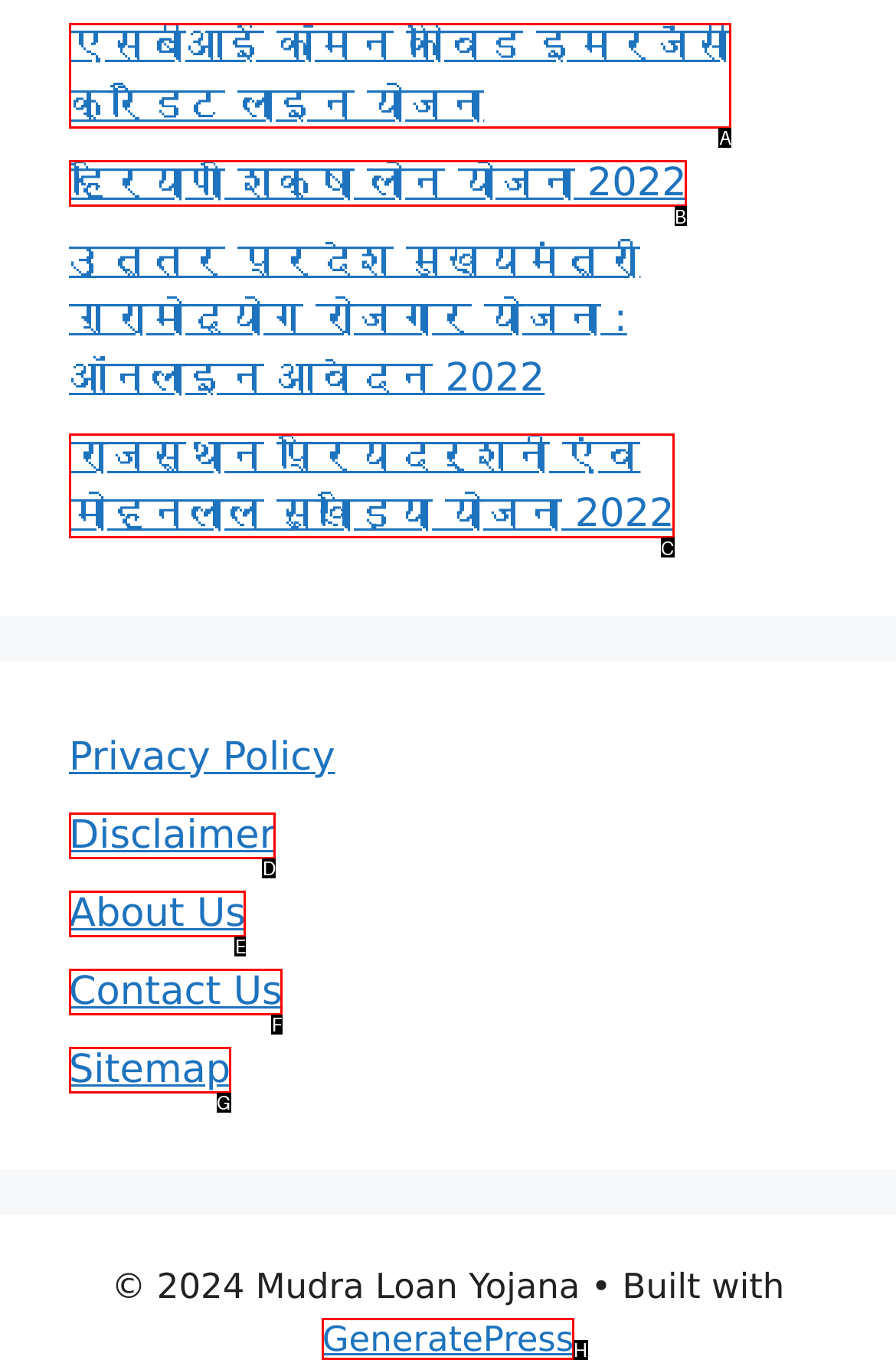To execute the task: Learn about Haryana Education Loan Scheme 2022, which one of the highlighted HTML elements should be clicked? Answer with the option's letter from the choices provided.

B